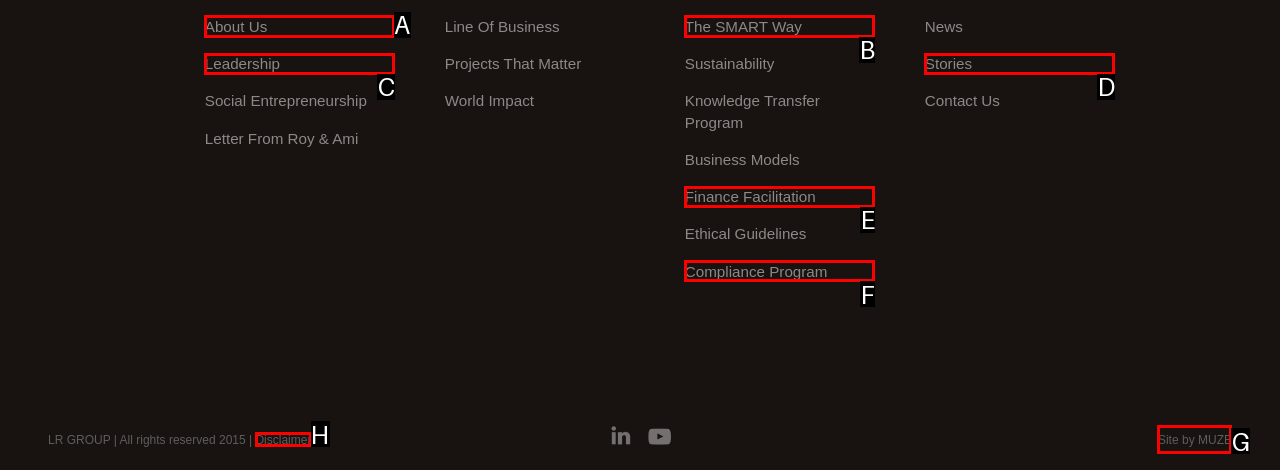Choose the UI element you need to click to carry out the task: go to About Us page.
Respond with the corresponding option's letter.

A